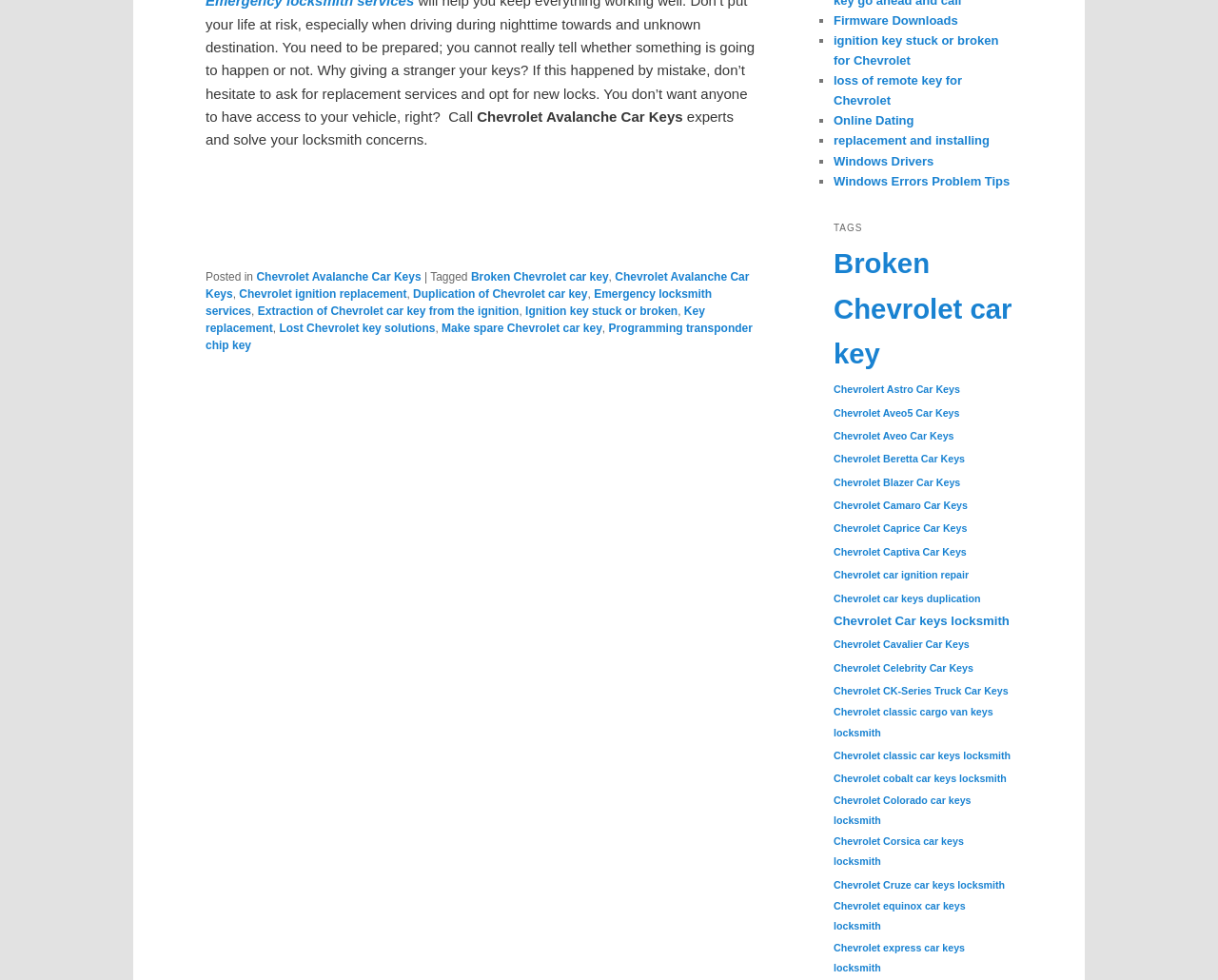Please identify the bounding box coordinates of the element I should click to complete this instruction: 'Explore 'Chevrolet Avalanche Car Keys''. The coordinates should be given as four float numbers between 0 and 1, like this: [left, top, right, bottom].

[0.169, 0.275, 0.615, 0.306]